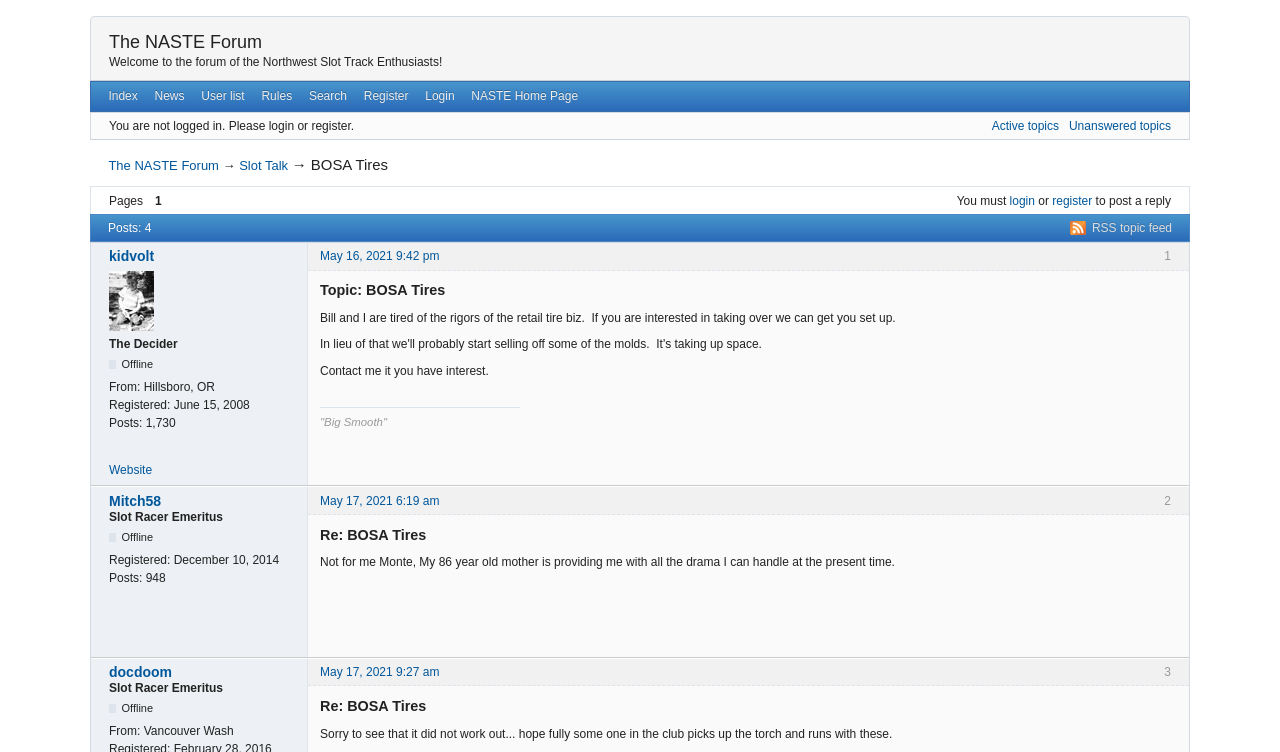Determine the bounding box coordinates of the region to click in order to accomplish the following instruction: "Register to the forum". Provide the coordinates as four float numbers between 0 and 1, specifically [left, top, right, bottom].

[0.278, 0.109, 0.326, 0.147]